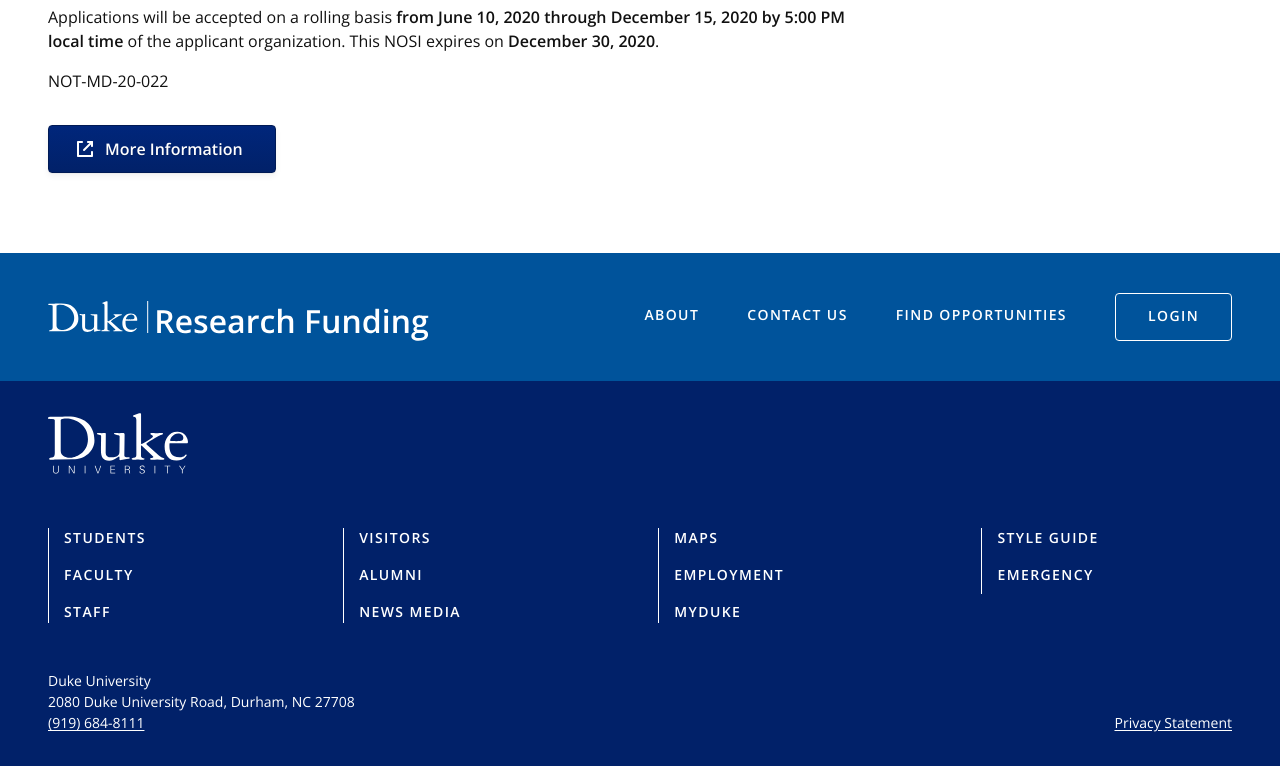Using a single word or phrase, answer the following question: 
What is the name of the university?

Duke University